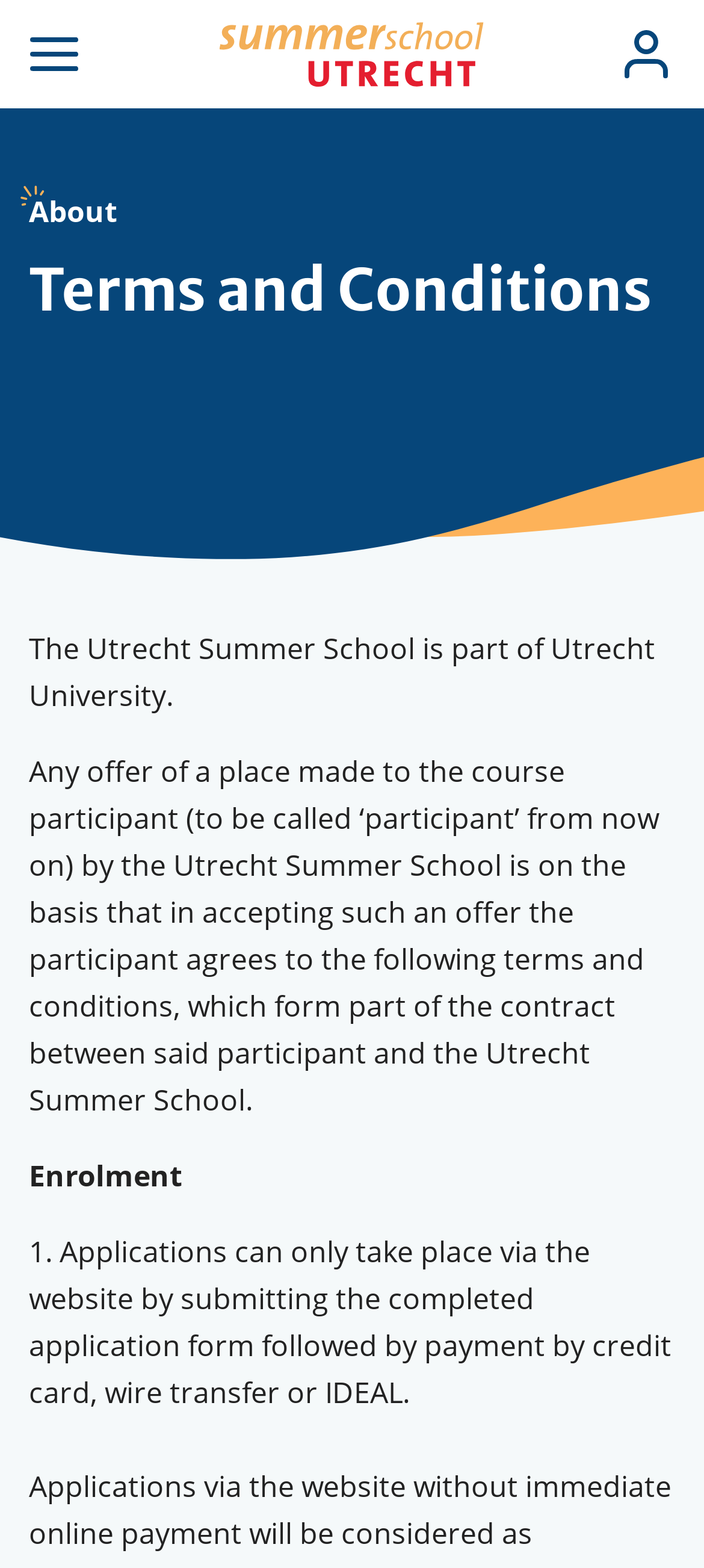Utilize the details in the image to thoroughly answer the following question: How can applications be made to the summer school?

I found the answer by reading the section on enrolment, which states 'Applications can only take place via the website by submitting the completed application form followed by payment by credit card, wire transfer or IDEAL.' This suggests that applications can be made through the website.